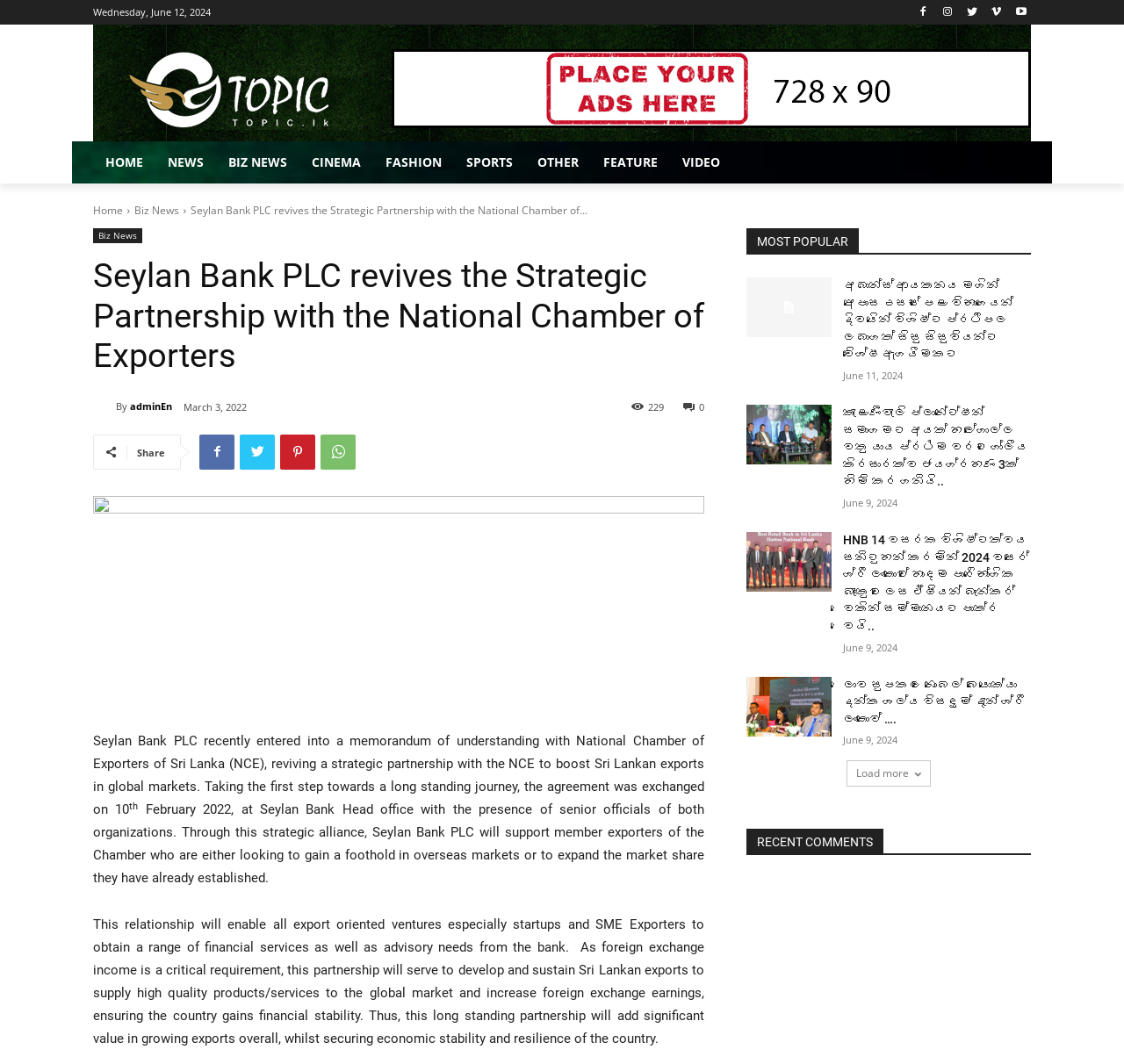Determine the bounding box coordinates for the HTML element mentioned in the following description: "Biz News". The coordinates should be a list of four floats ranging from 0 to 1, represented as [left, top, right, bottom].

[0.083, 0.215, 0.127, 0.229]